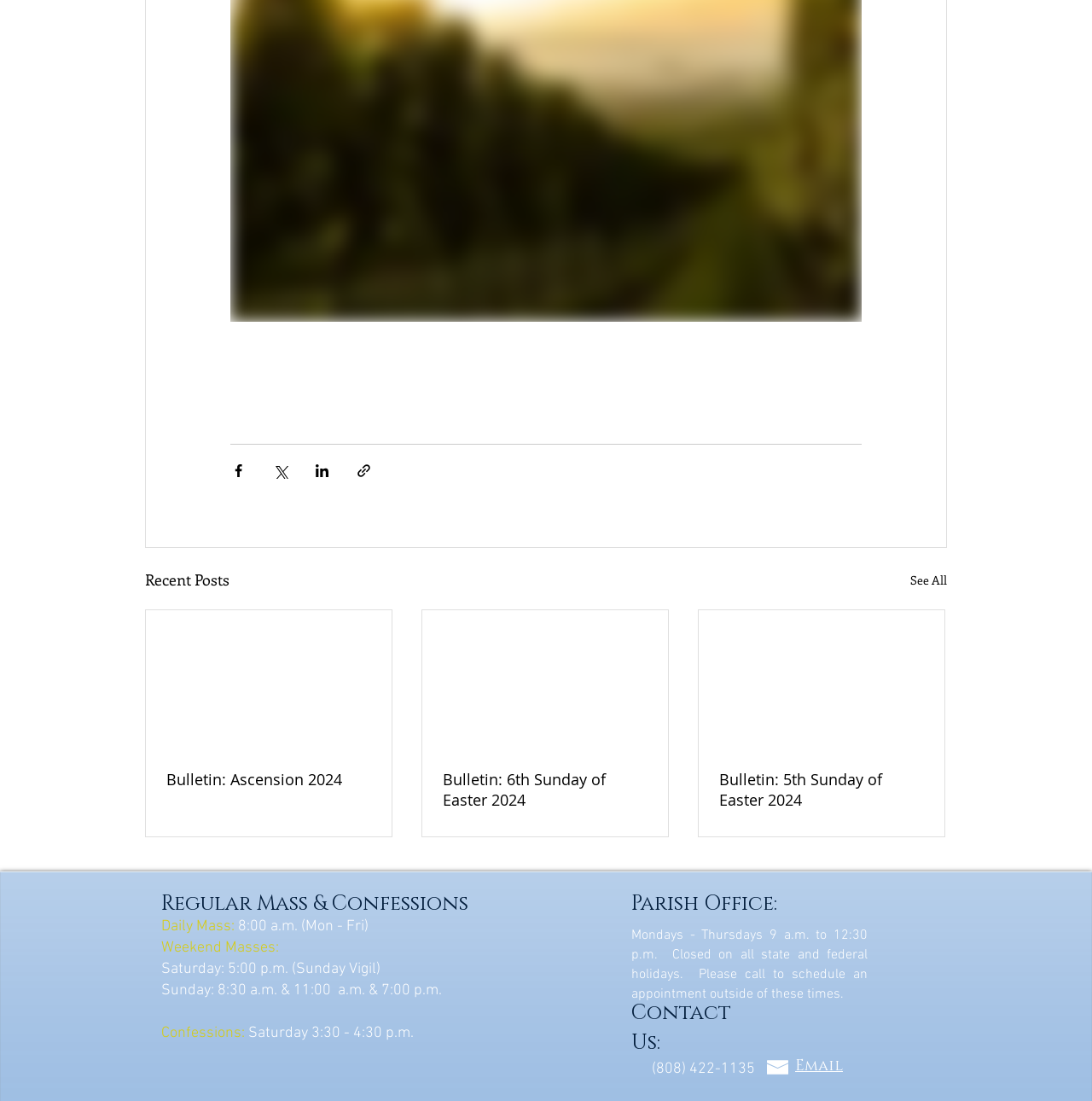What is the title of the first article?
Using the information from the image, provide a comprehensive answer to the question.

The first article is titled 'Bulletin: Ascension 2024', which can be found by looking at the link inside the first article element.